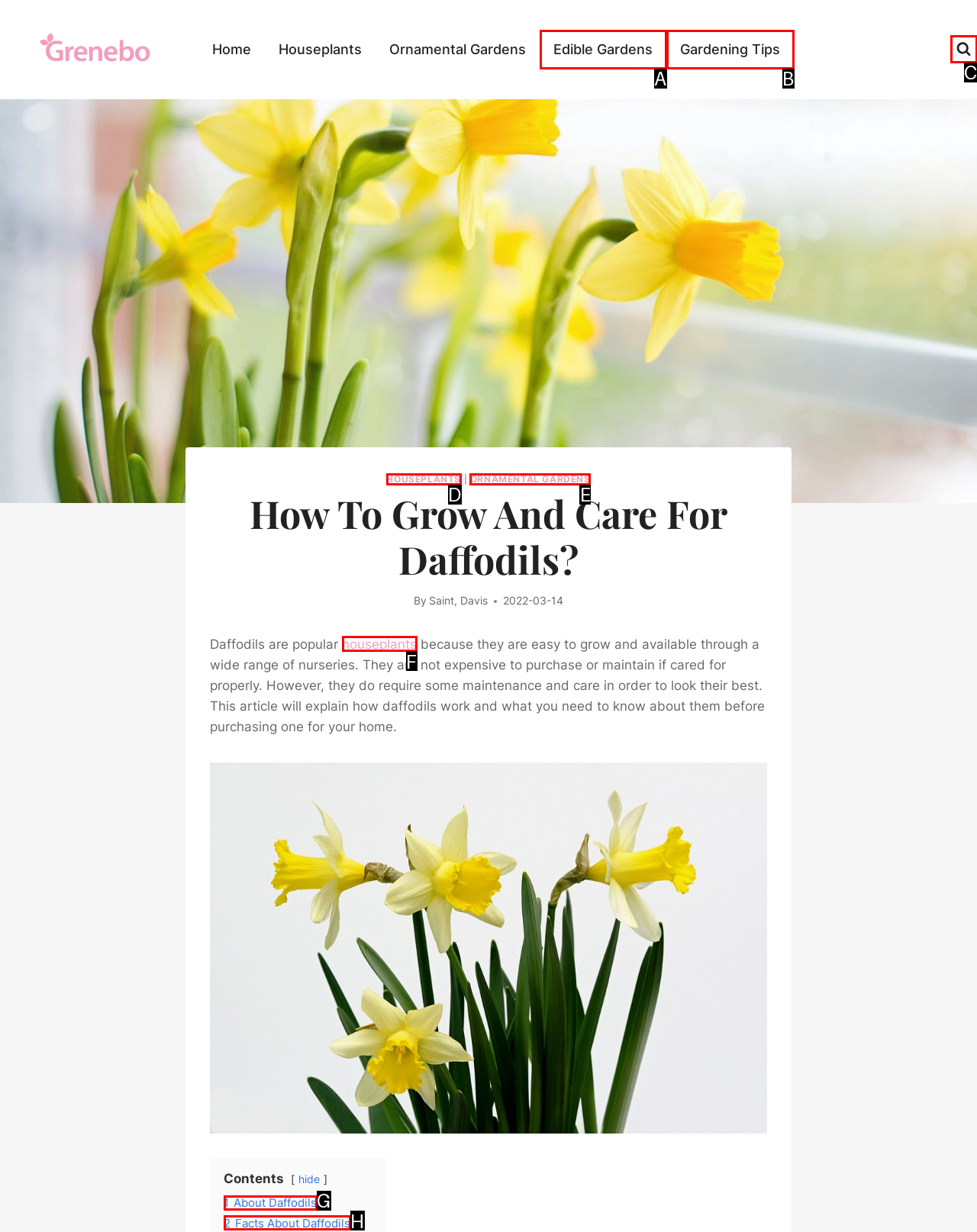Tell me which UI element to click to fulfill the given task: search for something. Respond with the letter of the correct option directly.

C